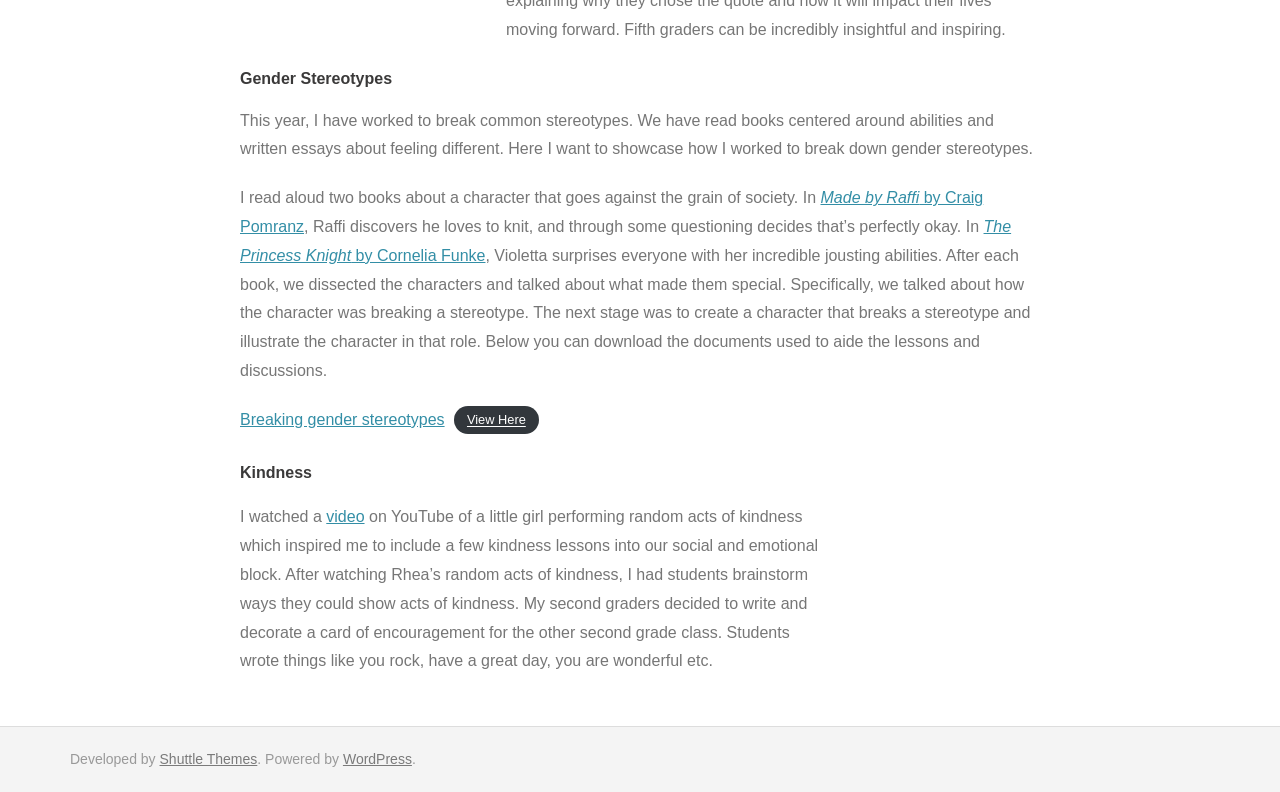What is the main topic of the first section?
Using the information from the image, provide a comprehensive answer to the question.

The first section of the webpage has a heading 'Gender Stereotypes' and discusses how the author worked to break common stereotypes, including reading books and writing essays about feeling different.